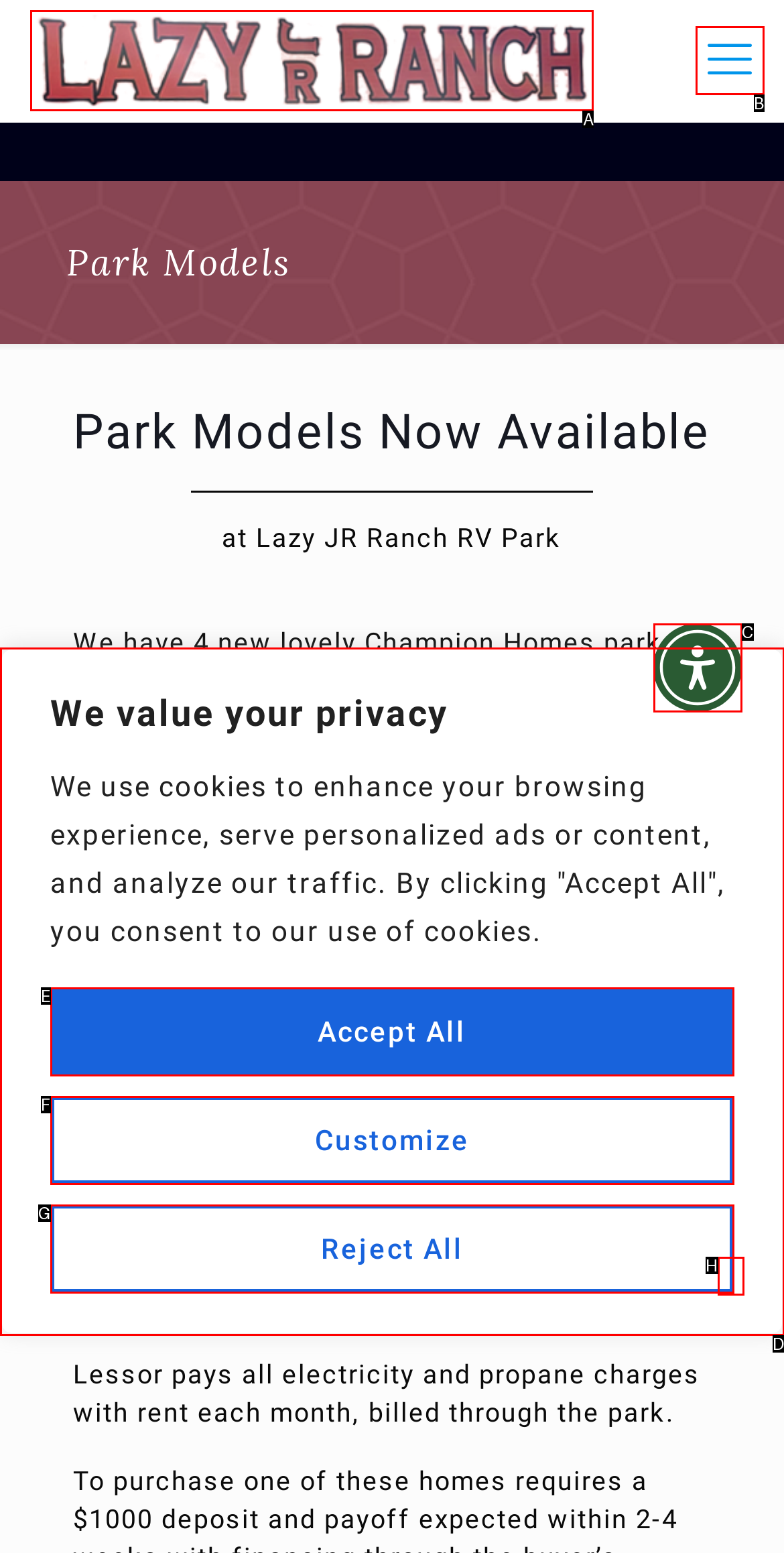Given the description: aria-label="mobile menu", pick the option that matches best and answer with the corresponding letter directly.

B